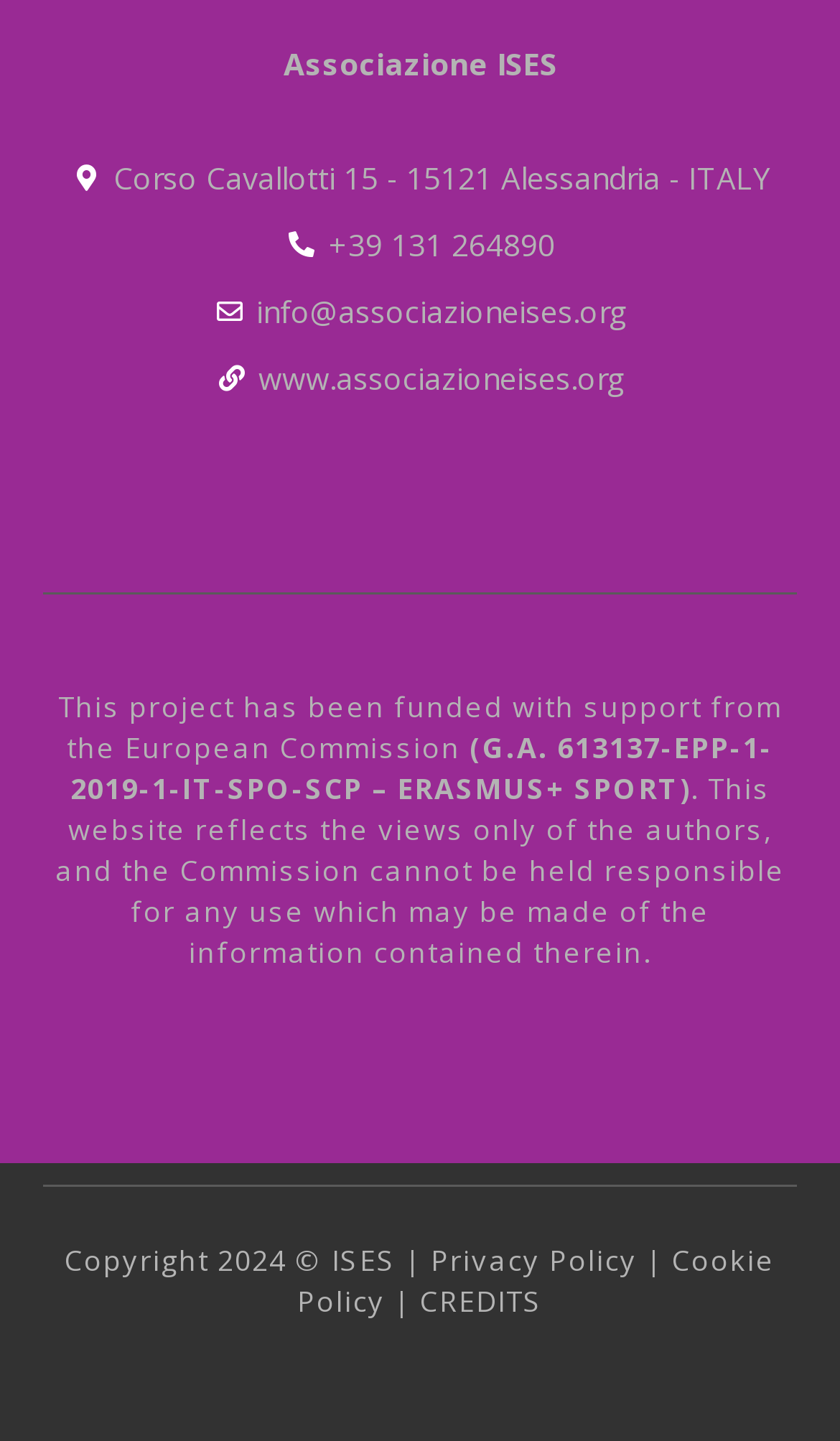Based on the image, please respond to the question with as much detail as possible:
What is the copyright year of the website?

I found the copyright year by looking at the StaticText element with the content 'Copyright 2024 © ISES |' which is located at the bottom of the webpage, above the links to 'Privacy Policy', 'Cookie Policy', and 'CREDITS'.